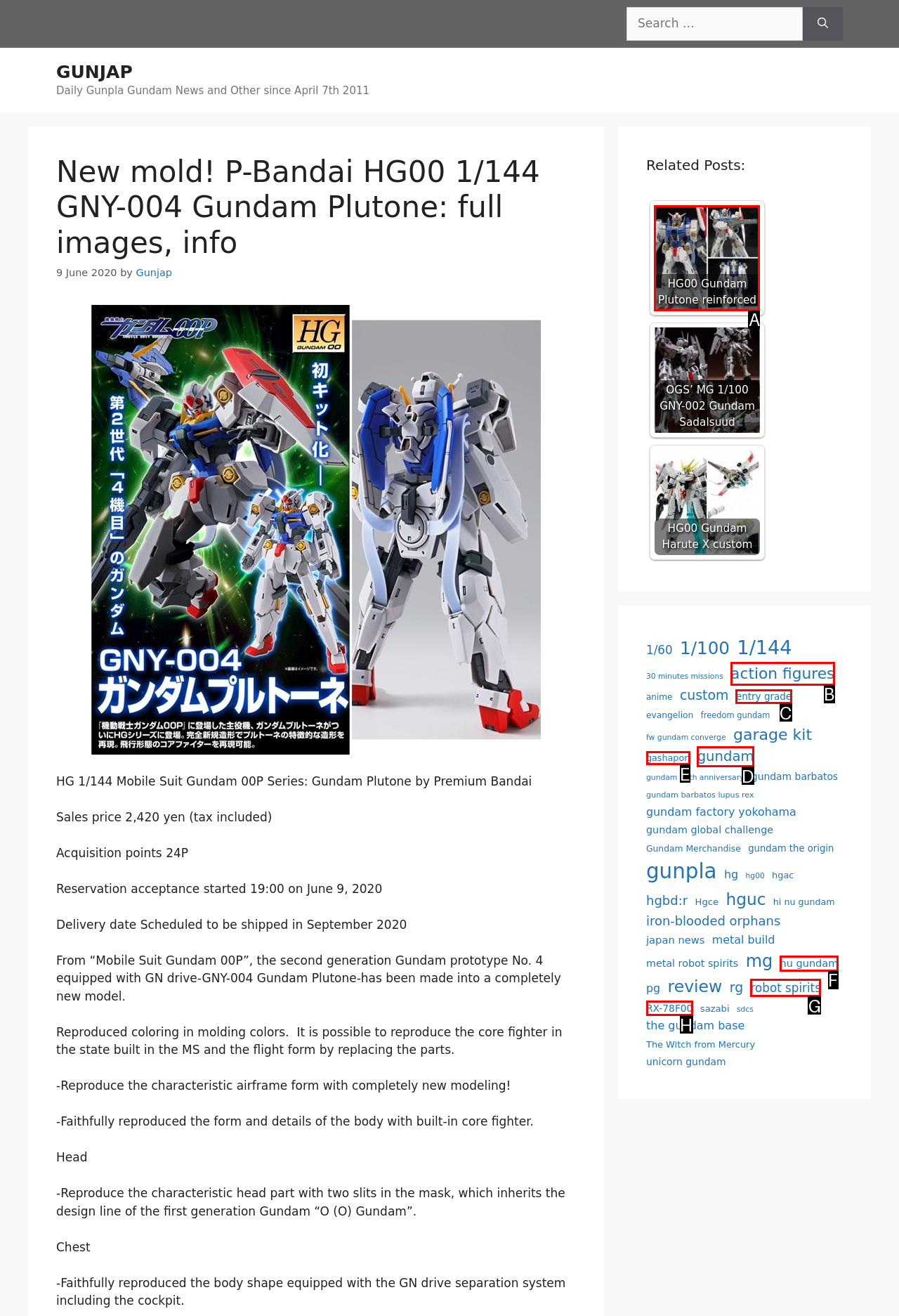Identify the correct UI element to click to achieve the task: Read related post about HG00 Gundam Plutone reinforced.
Answer with the letter of the appropriate option from the choices given.

A